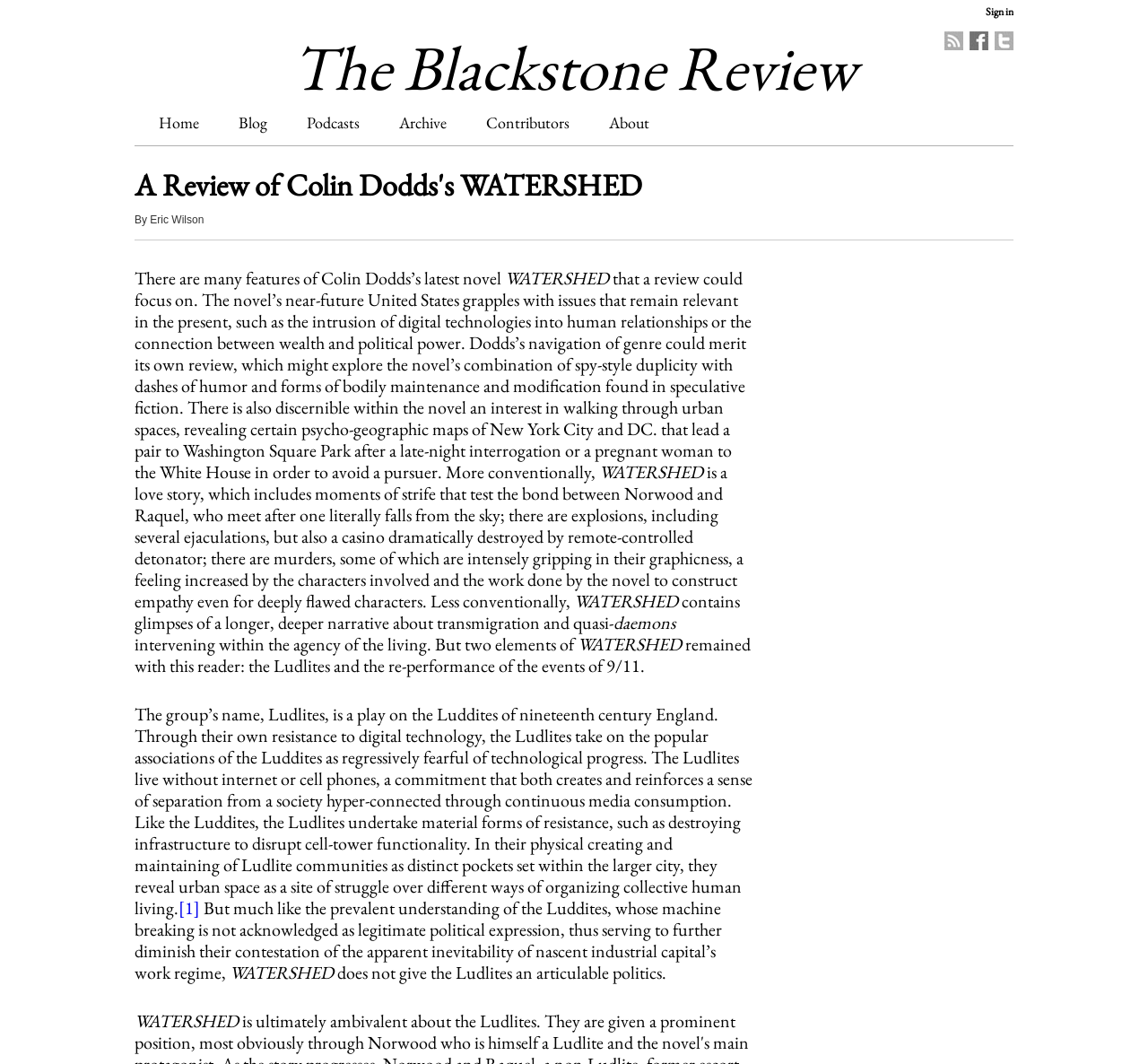Please reply to the following question using a single word or phrase: 
What is the name of the review?

A Review of Colin Dodds's WATERSHED